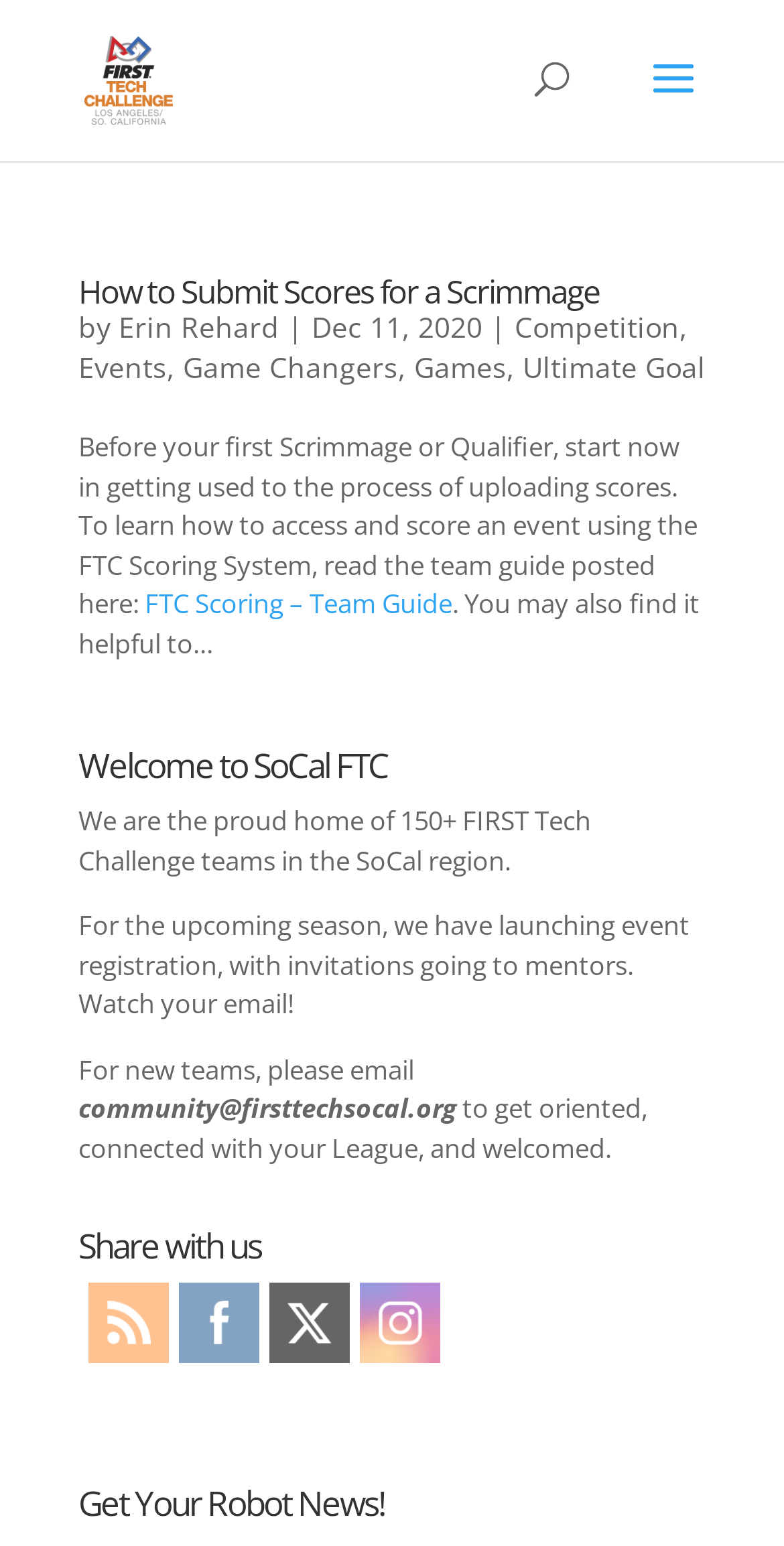Who wrote the article 'How to Submit Scores for a Scrimmage'?
Based on the screenshot, respond with a single word or phrase.

Erin Rehard